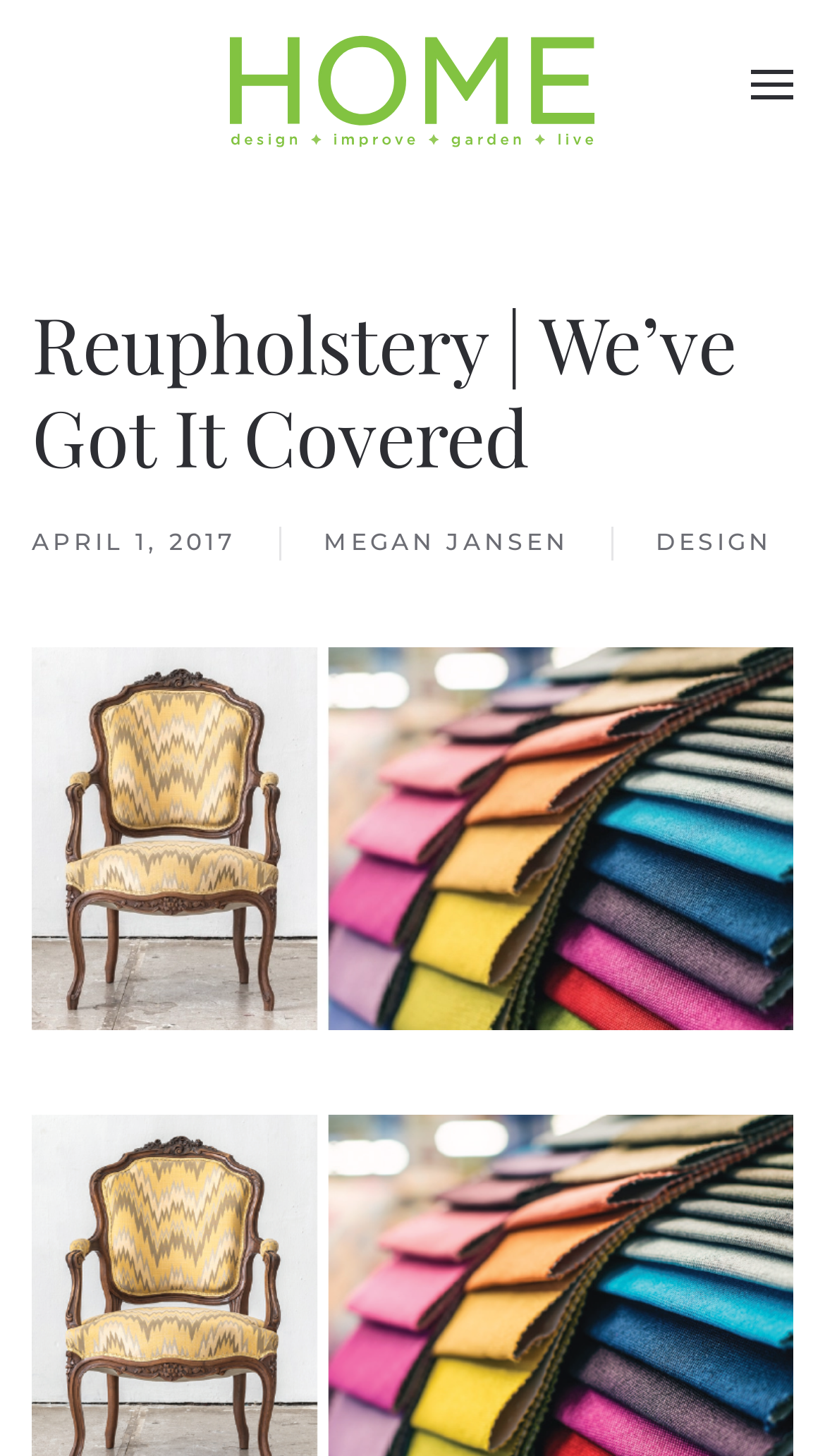What is the name of the magazine?
Please answer using one word or phrase, based on the screenshot.

Central Virginia HOME Magazine